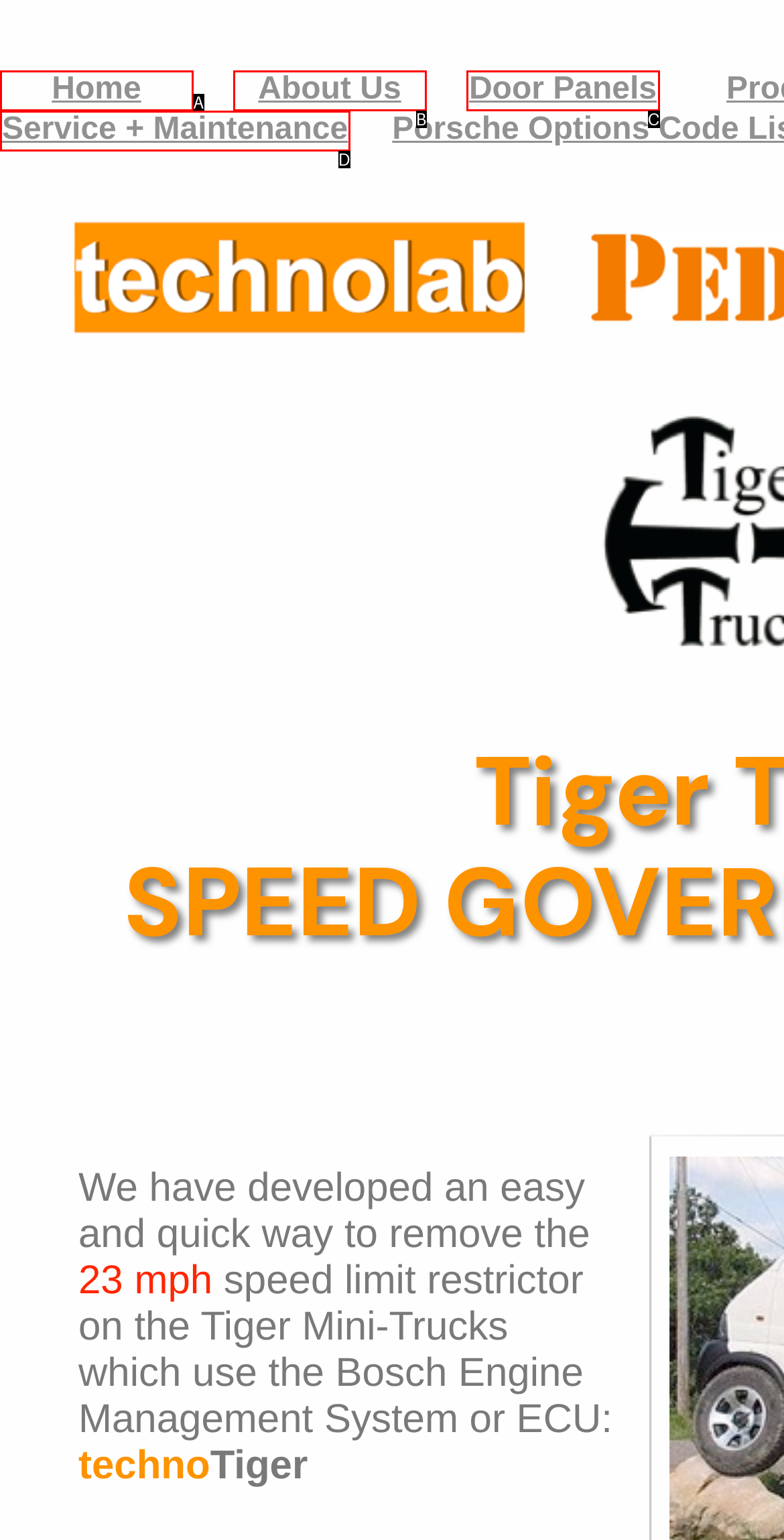Find the HTML element that suits the description: Home
Indicate your answer with the letter of the matching option from the choices provided.

A